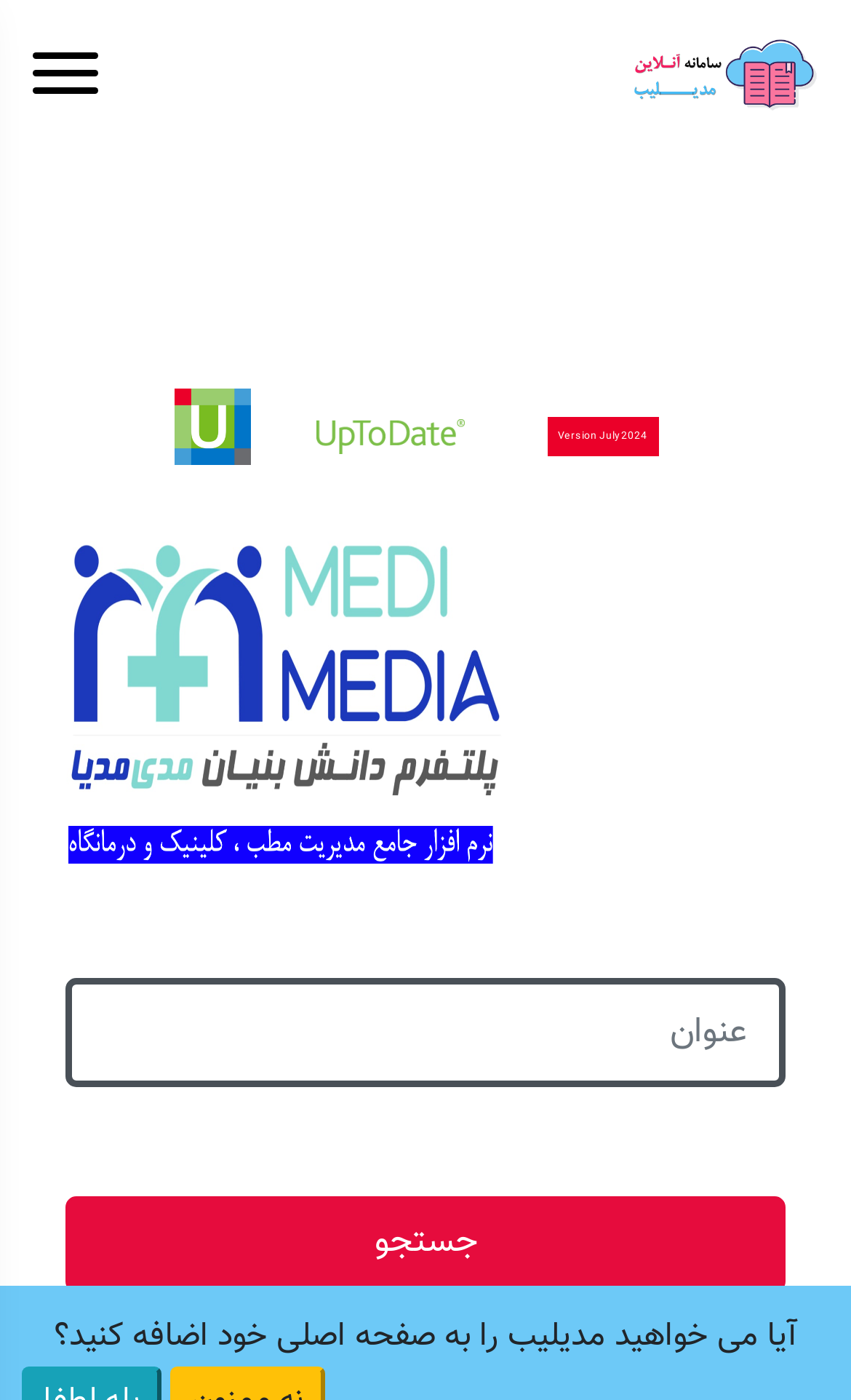How many links are on the top of the webpage?
We need a detailed and exhaustive answer to the question. Please elaborate.

There are three links located at the top of the webpage, with bounding boxes of [0.372, 0.294, 0.545, 0.333], [0.205, 0.286, 0.295, 0.369], and [0.077, 0.486, 0.59, 0.525] respectively.